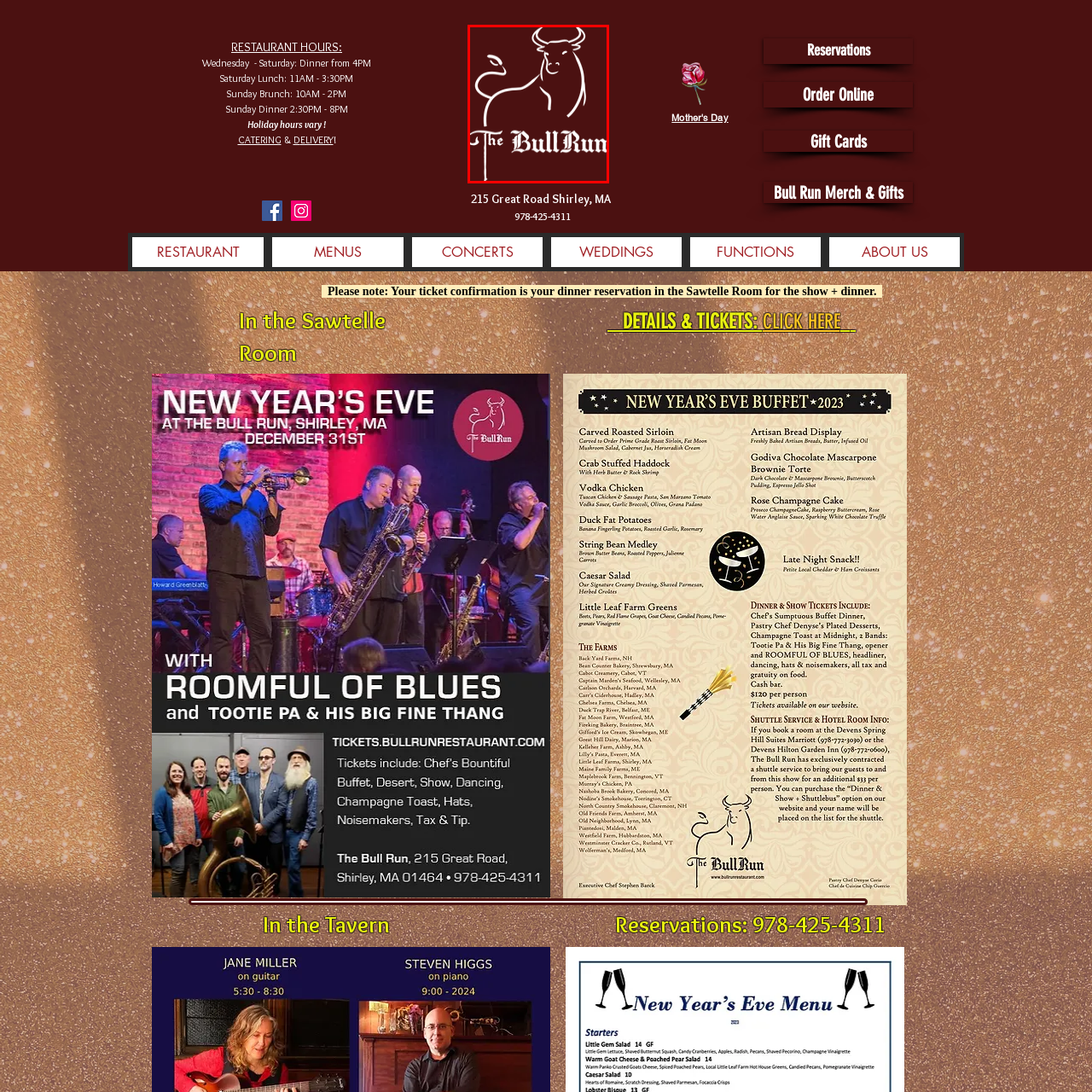Give an in-depth description of the image highlighted with the red boundary.

This image features the logo of "The Bull Run," a restaurant known for its inviting atmosphere. The logo displays a stylized white bull, embodying strength and warmth, atop a deep burgundy background. Below the image of the bull, the name "The Bull Run" is elegantly scripted, suggesting a blend of rustic charm and modern dining appeal. This branding is reflective of the restaurant's commitment to providing a memorable experience, likely resonating with both local patrons and visitors seeking a delightful dining experience.